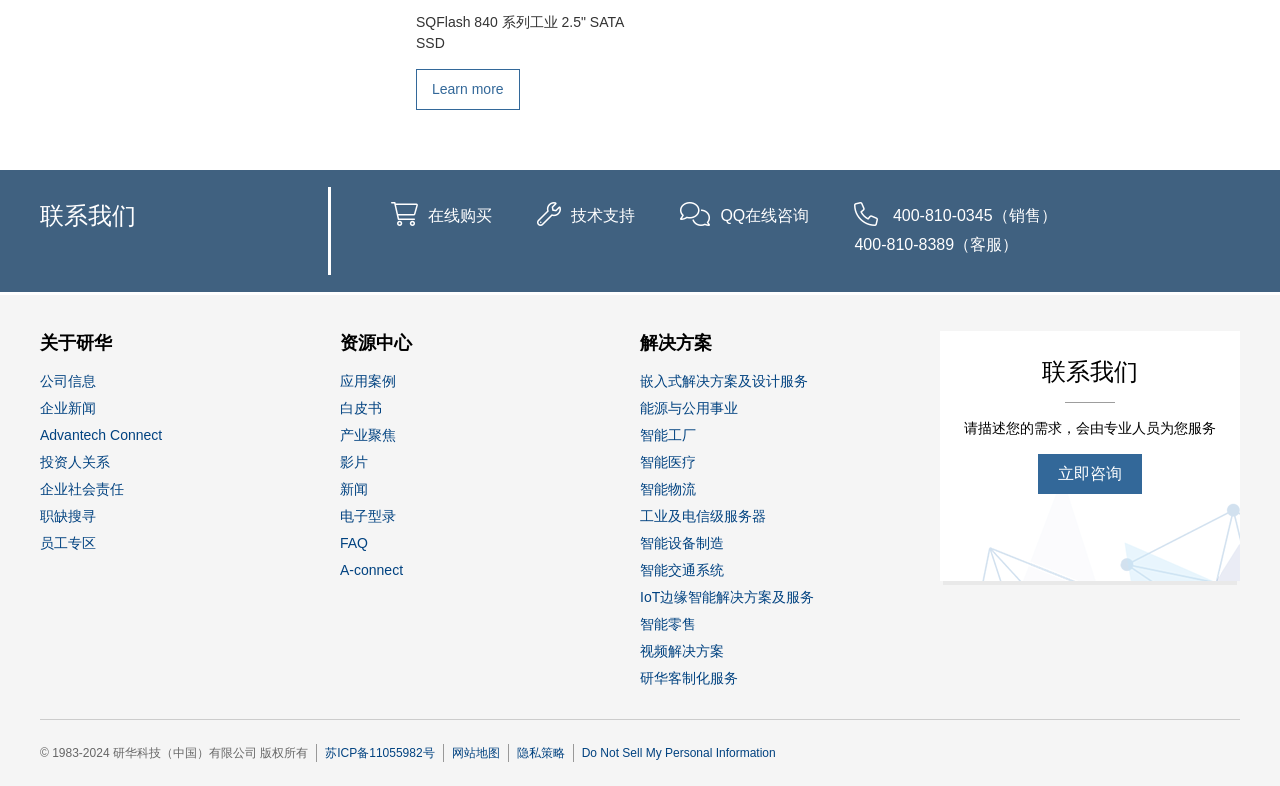Using the provided element description: "Advantech Connect", determine the bounding box coordinates of the corresponding UI element in the screenshot.

[0.031, 0.54, 0.127, 0.575]